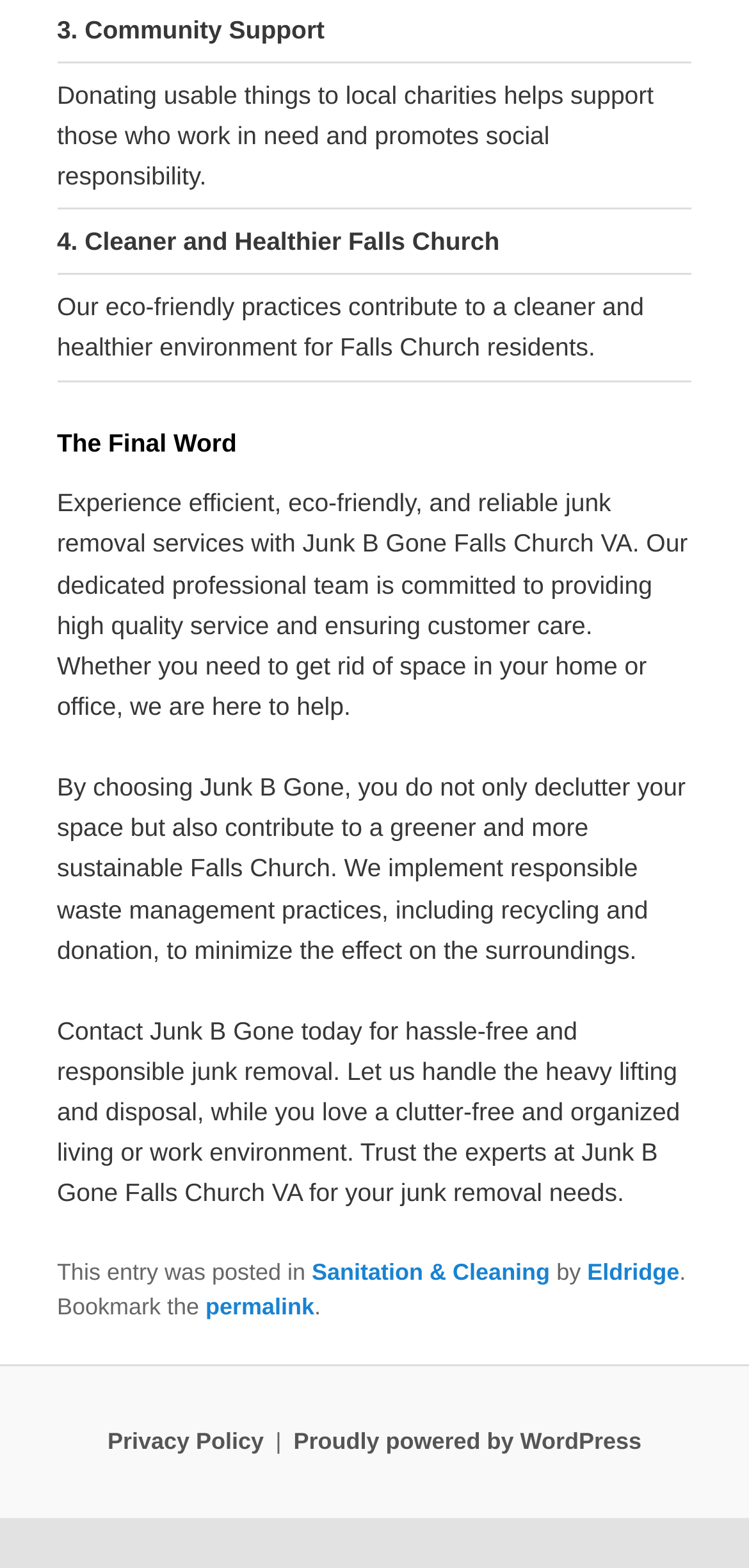Please give a short response to the question using one word or a phrase:
What is the tone of the webpage?

Professional and eco-friendly